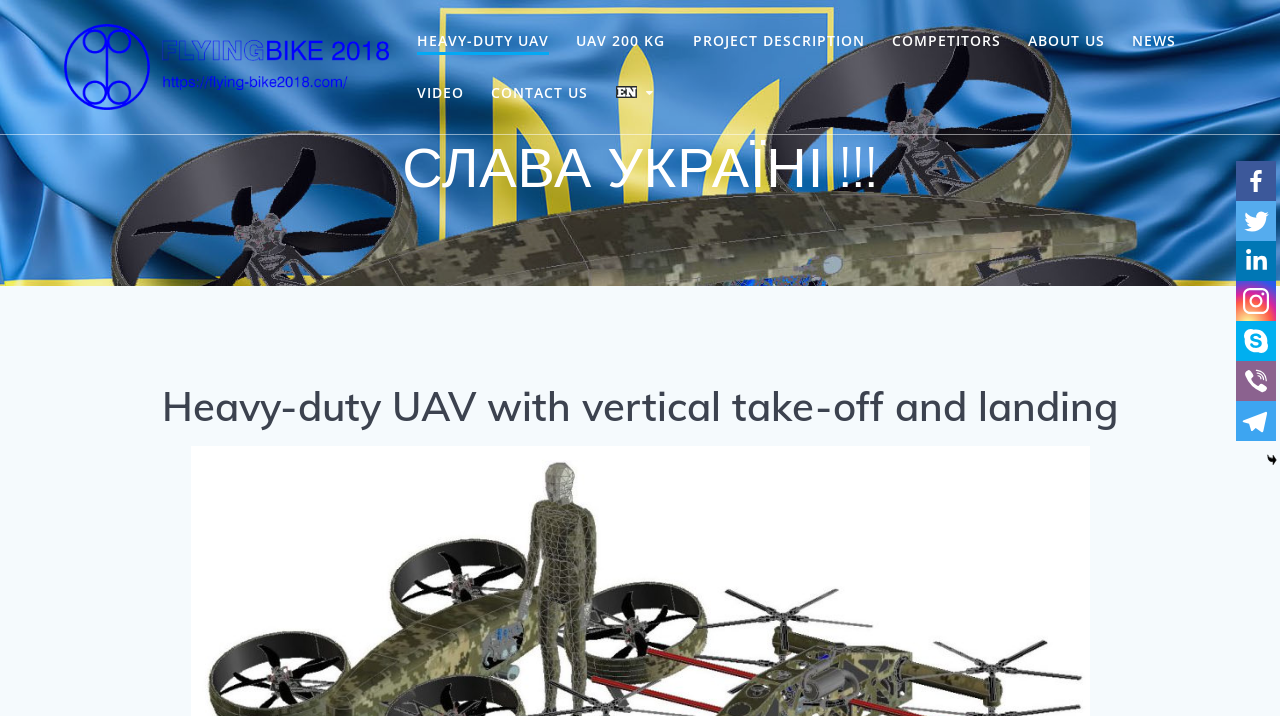Using the image as a reference, answer the following question in as much detail as possible:
What social media platforms are available?

The social media platforms can be found in the bottom-right corner of the webpage, where there are icons for Facebook, Twitter, Linkedin, Instagram, Skype, Viber, and Telegram.